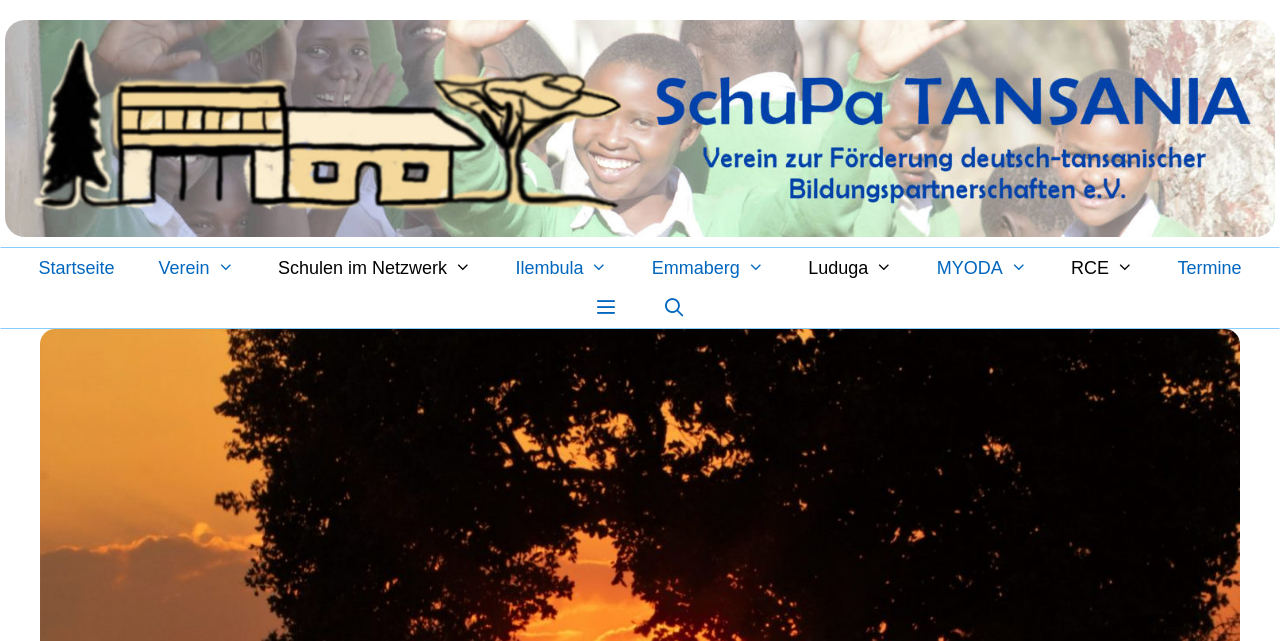Bounding box coordinates are specified in the format (top-left x, top-left y, bottom-right x, bottom-right y). All values are floating point numbers bounded between 0 and 1. Please provide the bounding box coordinate of the region this sentence describes: aria-label="Suchleiste öffnen"

[0.5, 0.449, 0.552, 0.511]